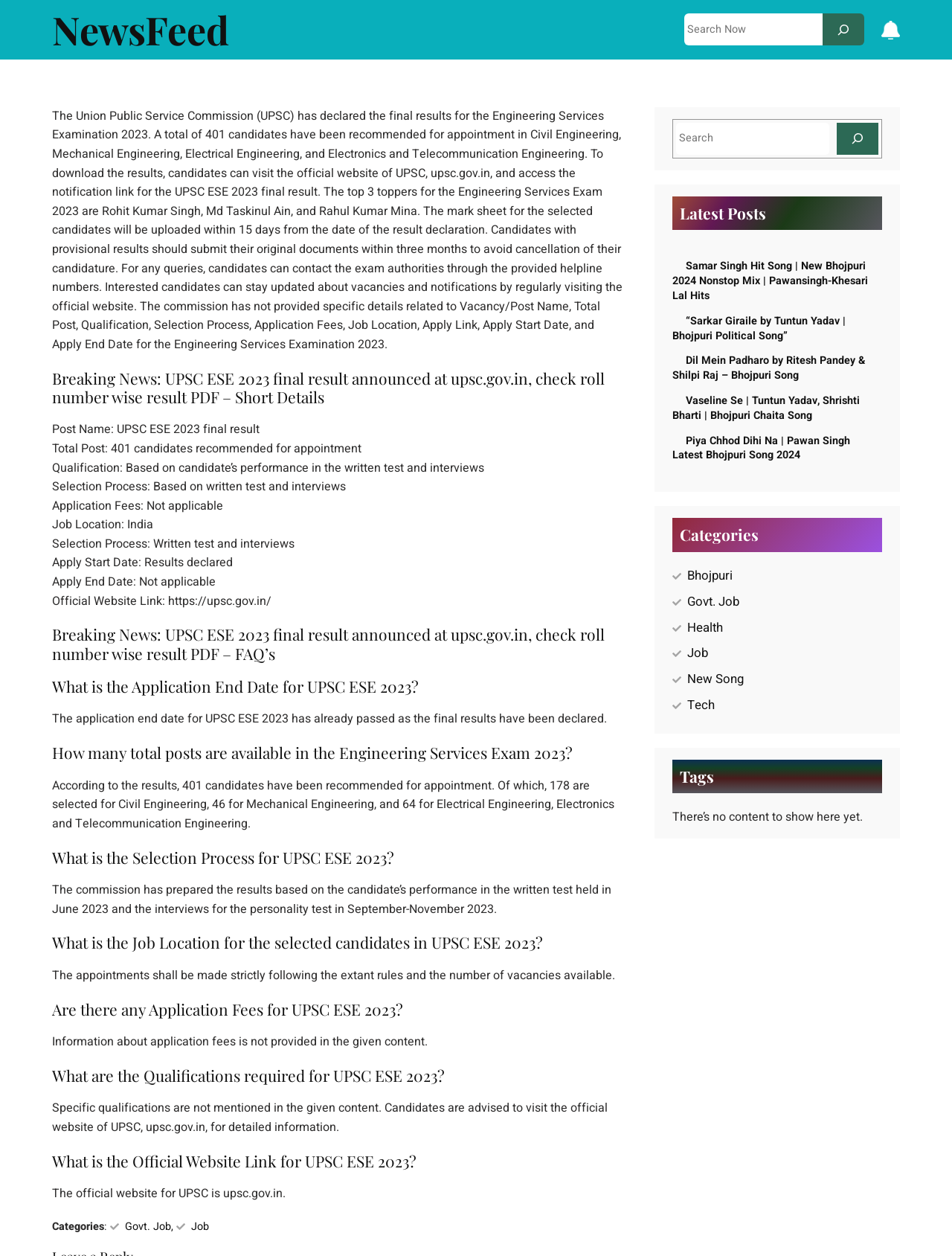Provide a brief response to the question below using a single word or phrase: 
How many candidates are selected for Civil Engineering?

178